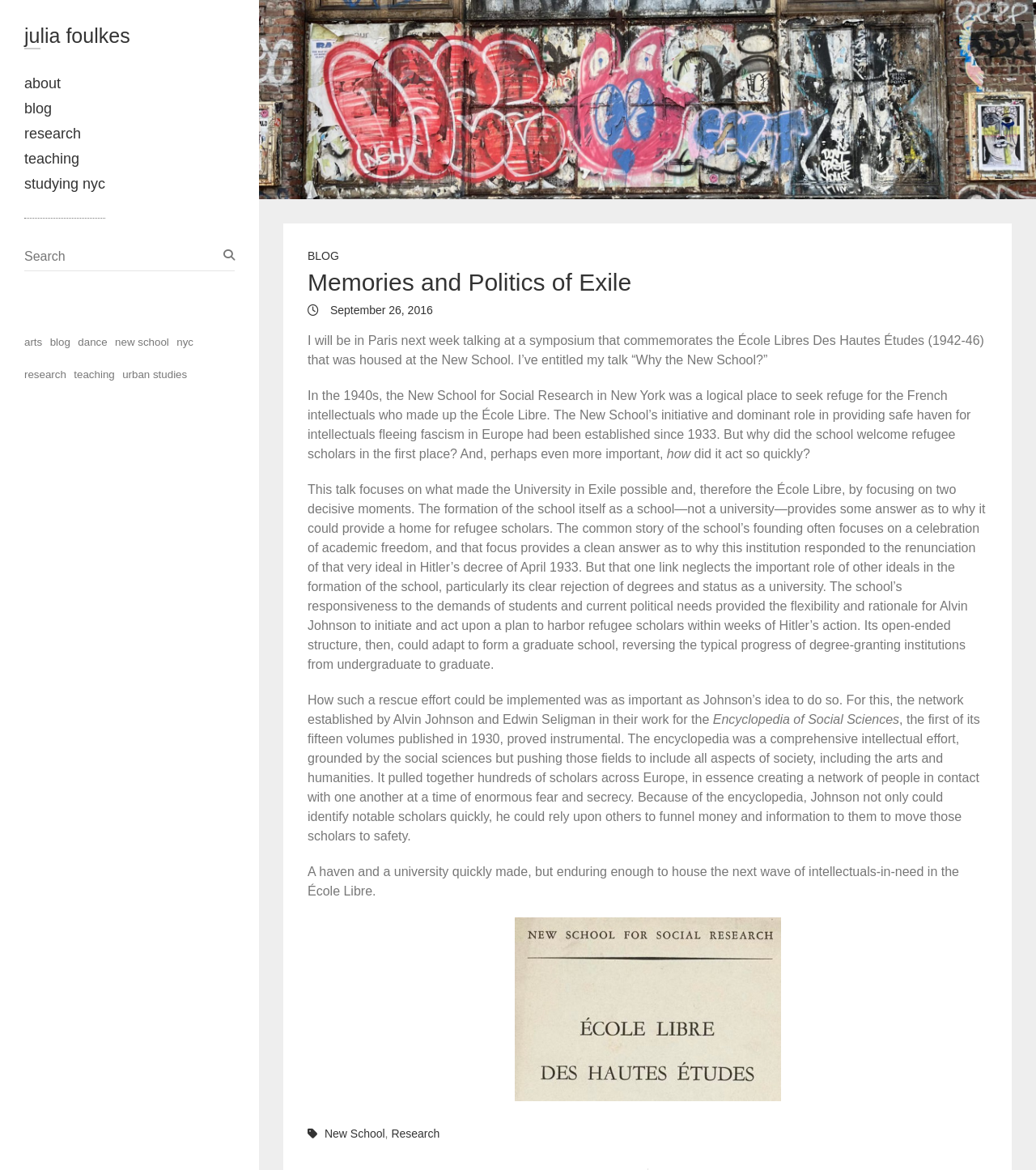What is the topic of the talk mentioned in the blog post?
Give a detailed response to the question by analyzing the screenshot.

The topic of the talk mentioned in the blog post can be found in the static text element, which says 'I’ve entitled my talk “Why the New School?”'. This suggests that the talk is about the New School and its significance.